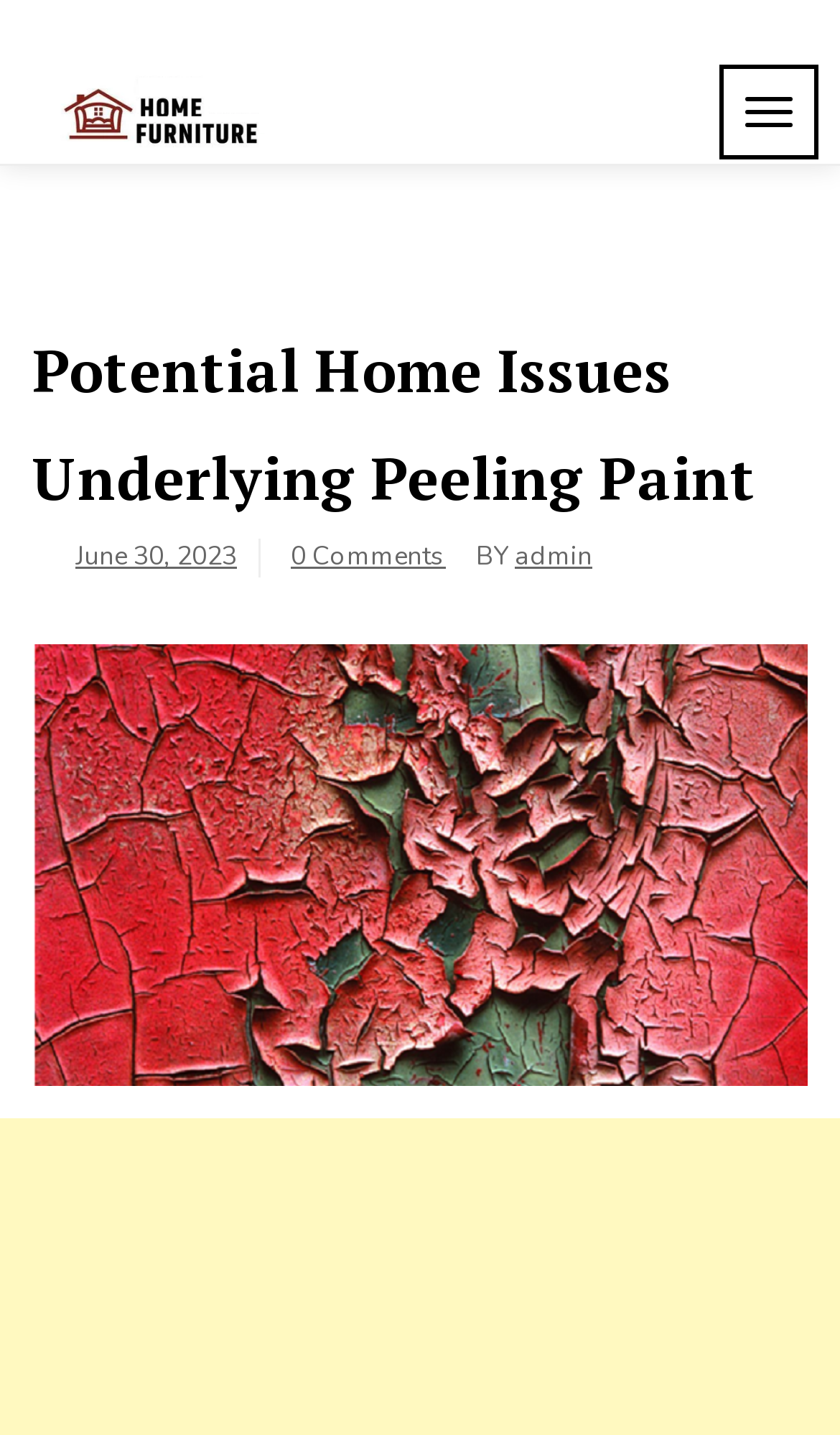What is the purpose of the button?
Give a detailed response to the question by analyzing the screenshot.

I determined the purpose of the button by looking at its text 'TOGGLE NAVIGATION' which suggests that the button is used to toggle the navigation menu on and off.